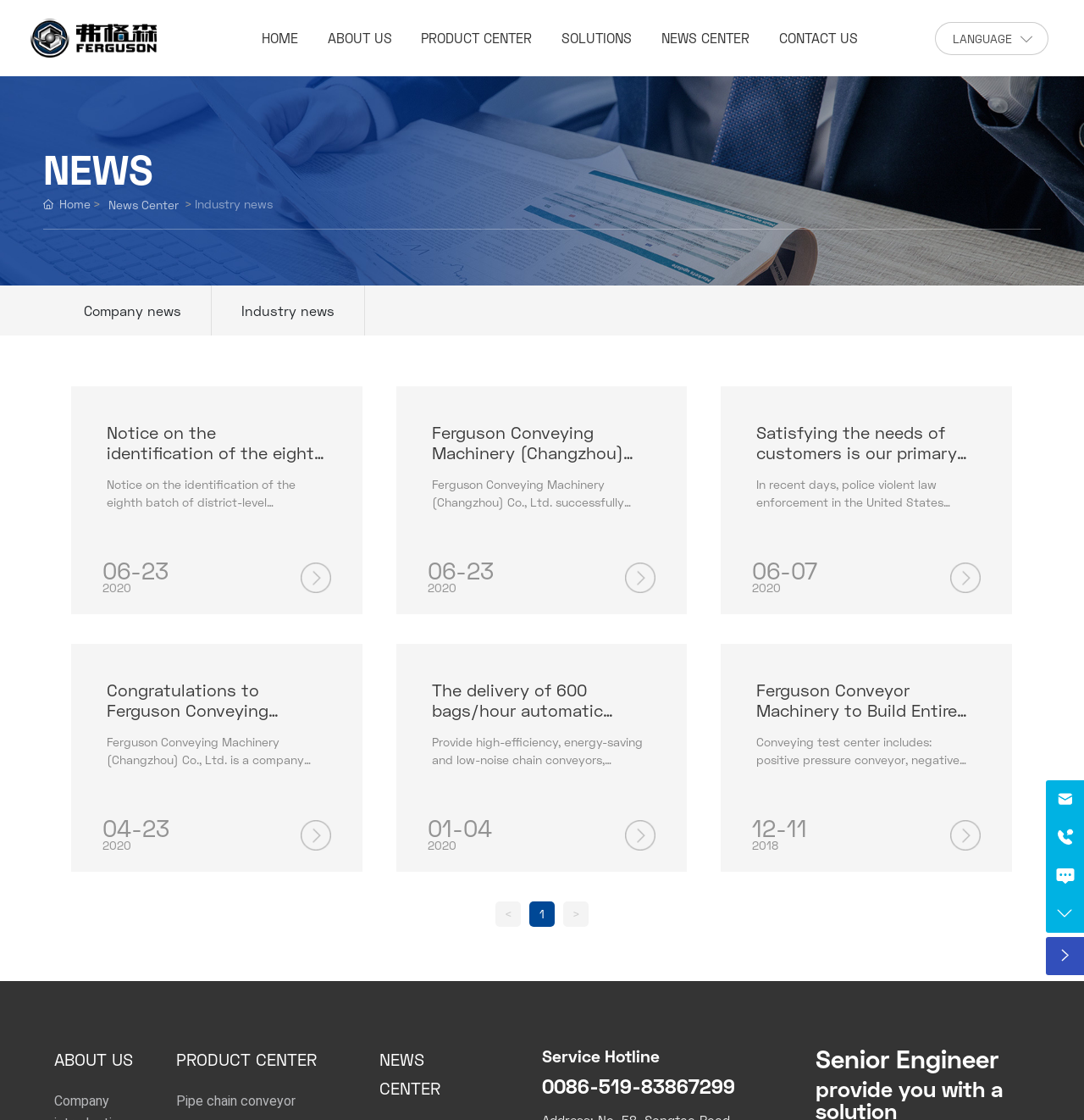What type of products does the company offer?
Provide a detailed and well-explained answer to the question.

The 'PRODUCT CENTER' section on the webpage lists various products, including pipe chain conveyors, automatic unpacking machines, and waste bag packers. These products suggest that the company specializes in conveying equipment and automation solutions.